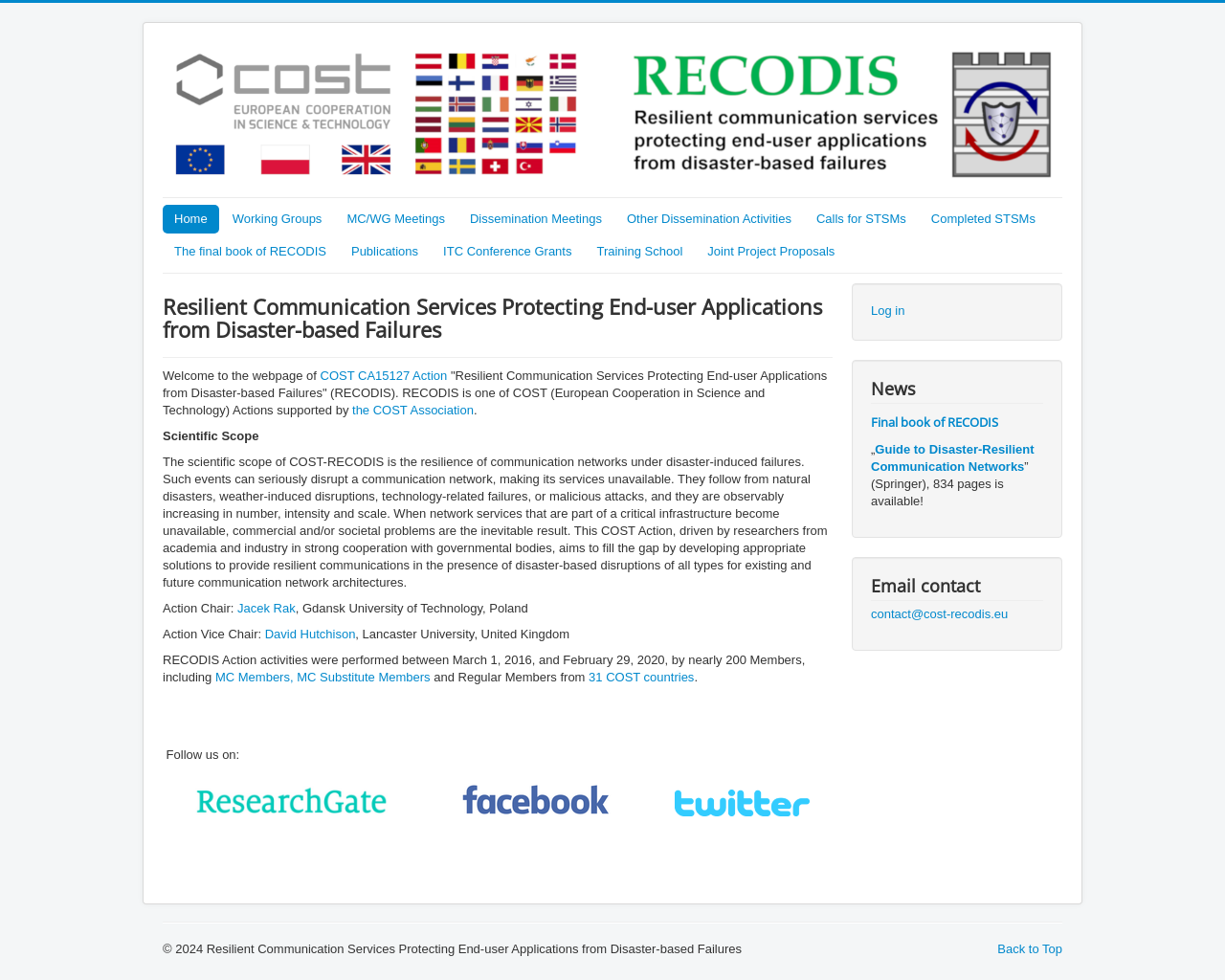Analyze the image and answer the question with as much detail as possible: 
What is the name of the COST Action?

I found the answer by looking at the text 'Welcome to the webpage of COST CA15127 Action' and 'RECODIS is one of COST (European Cooperation in Science and Technology) Actions supported by' which indicates that RECODIS is the name of the COST Action.